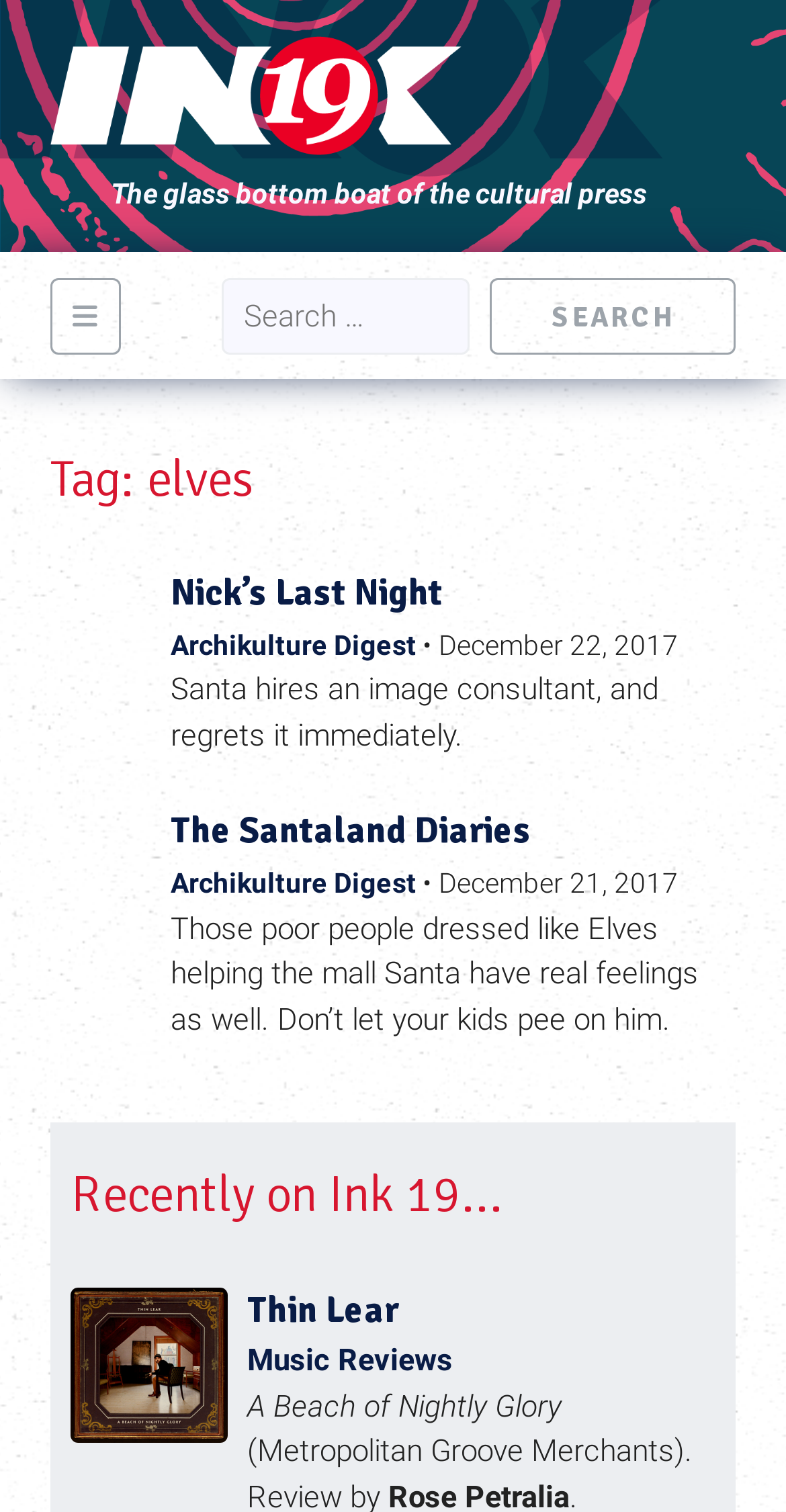What is the logo of the website?
Give a one-word or short phrase answer based on the image.

Ink 19 Logo